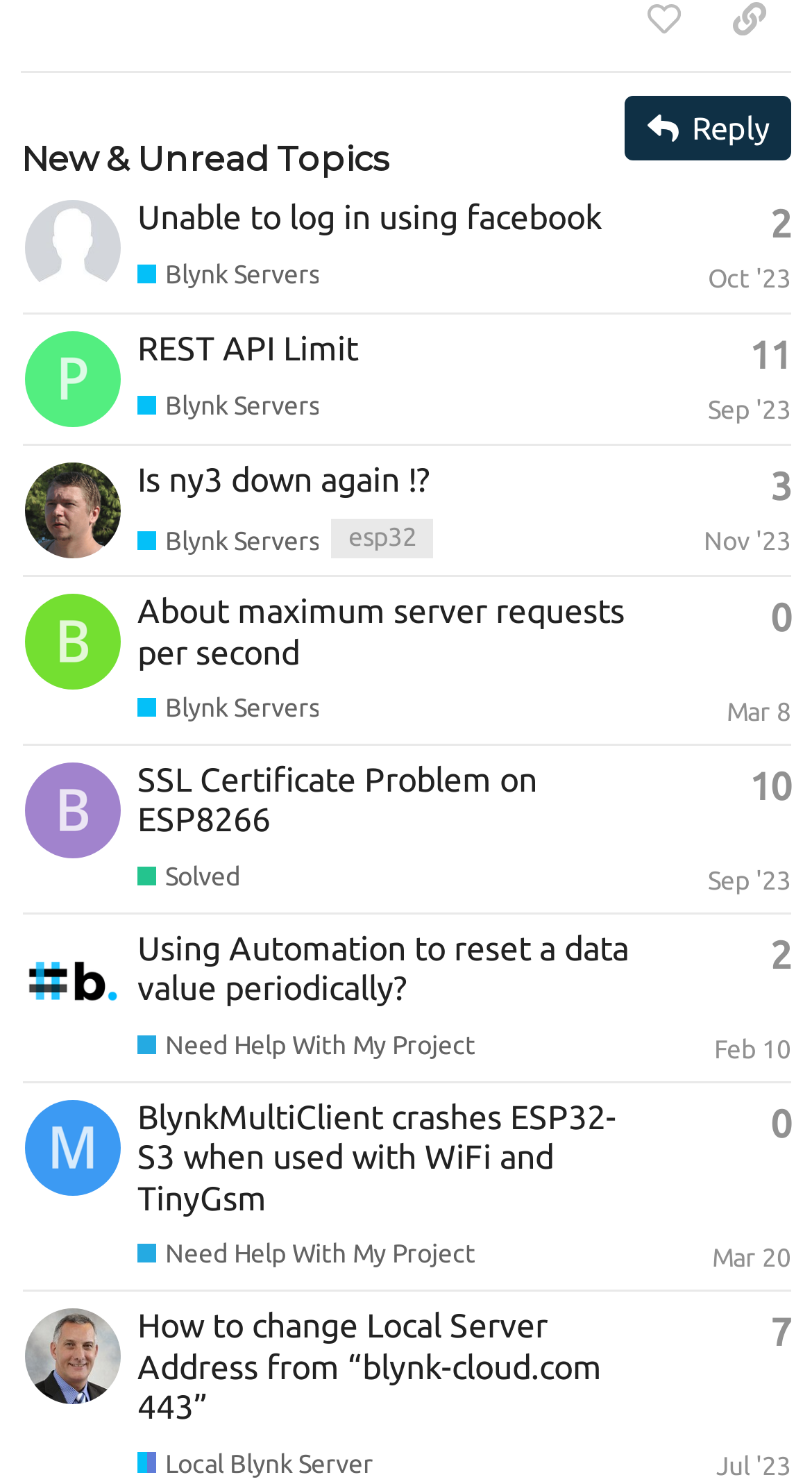Please identify the bounding box coordinates of the element's region that needs to be clicked to fulfill the following instruction: "View the 'Unable to log in using facebook' topic". The bounding box coordinates should consist of four float numbers between 0 and 1, i.e., [left, top, right, bottom].

[0.169, 0.134, 0.741, 0.159]